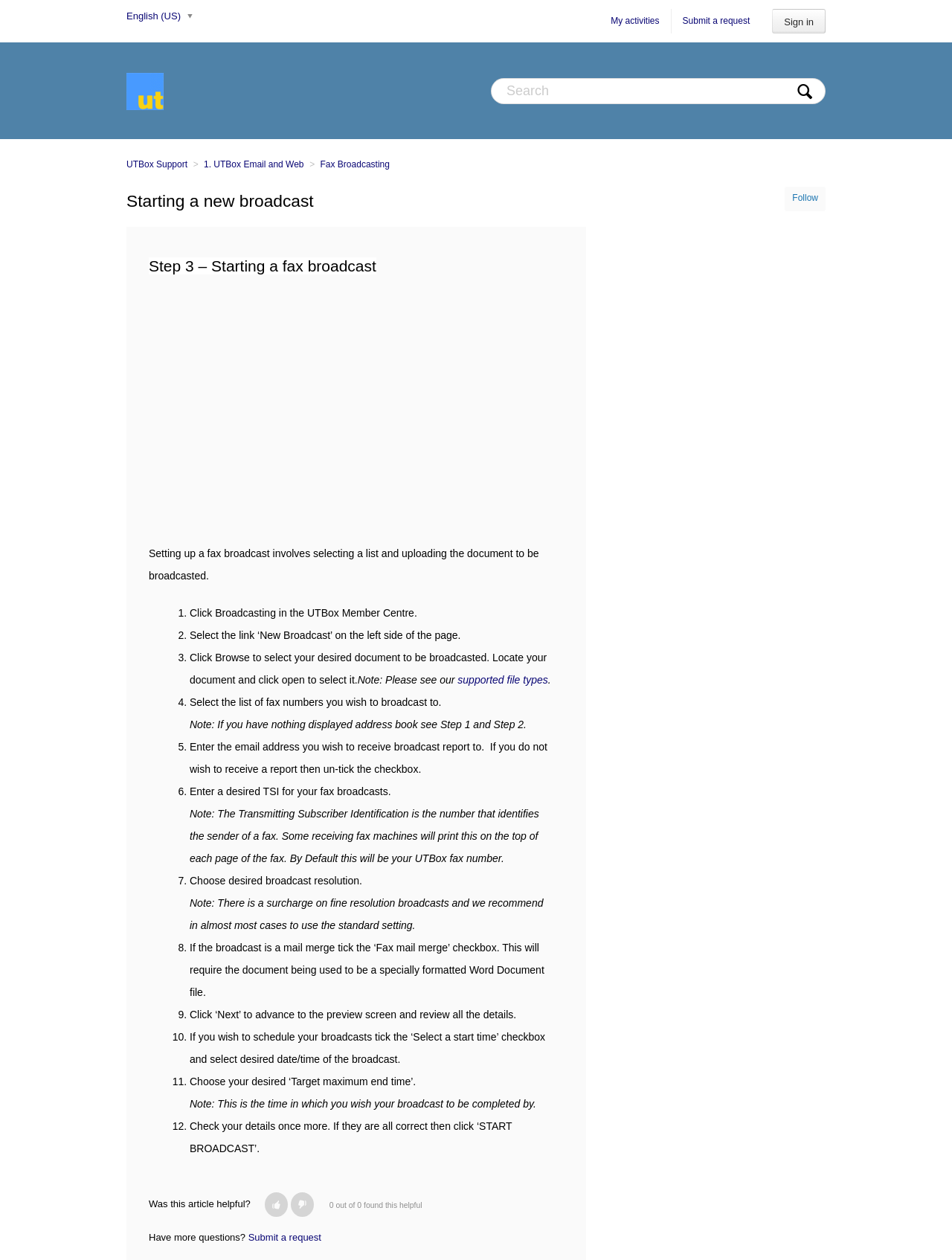Identify the title of the webpage and provide its text content.

Starting a new broadcast